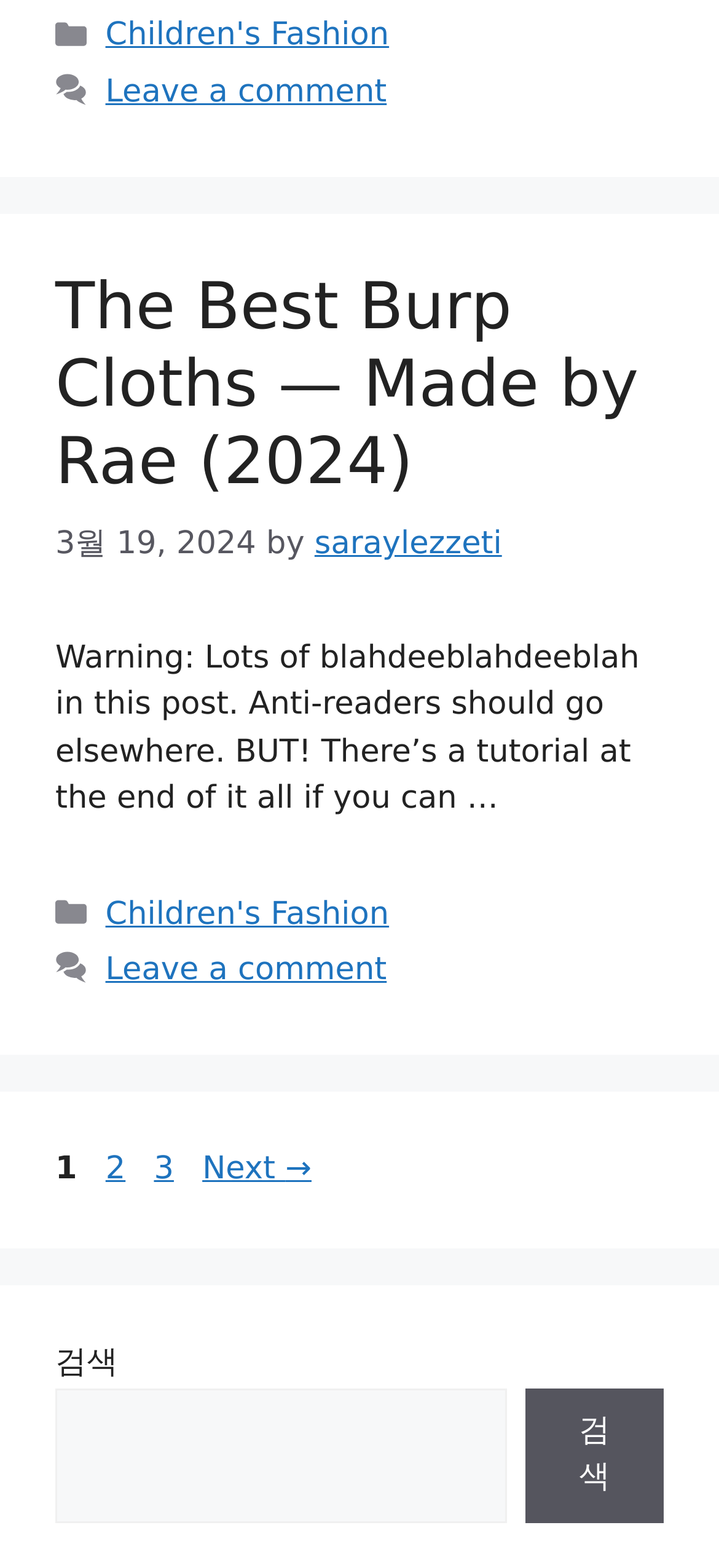Please indicate the bounding box coordinates of the element's region to be clicked to achieve the instruction: "Search for something". Provide the coordinates as four float numbers between 0 and 1, i.e., [left, top, right, bottom].

[0.077, 0.885, 0.705, 0.971]